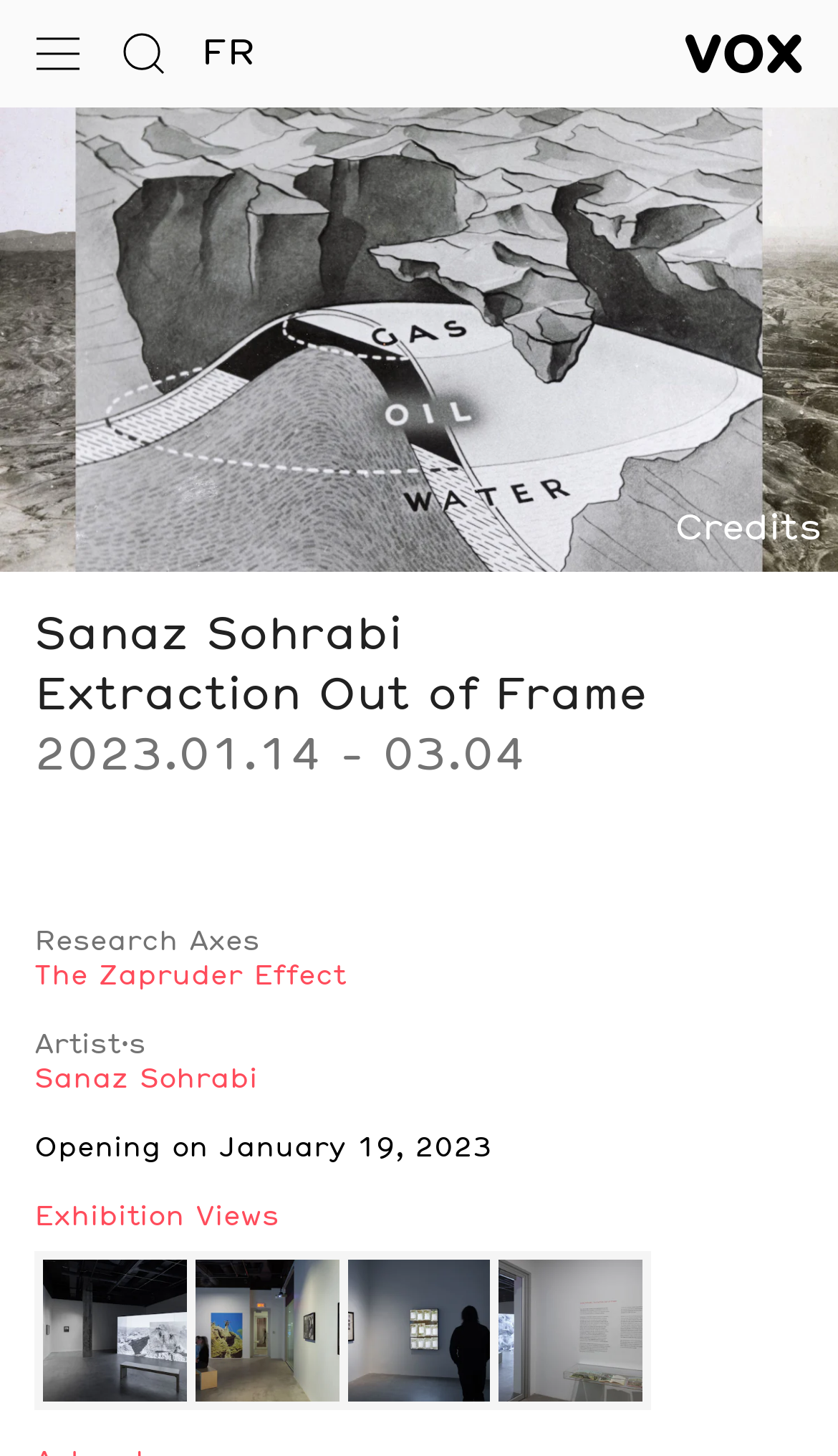What is the date of the exhibition opening?
Refer to the image and provide a detailed answer to the question.

The answer can be found in the description list detail section where it says 'Opening on January 19, 2023'.